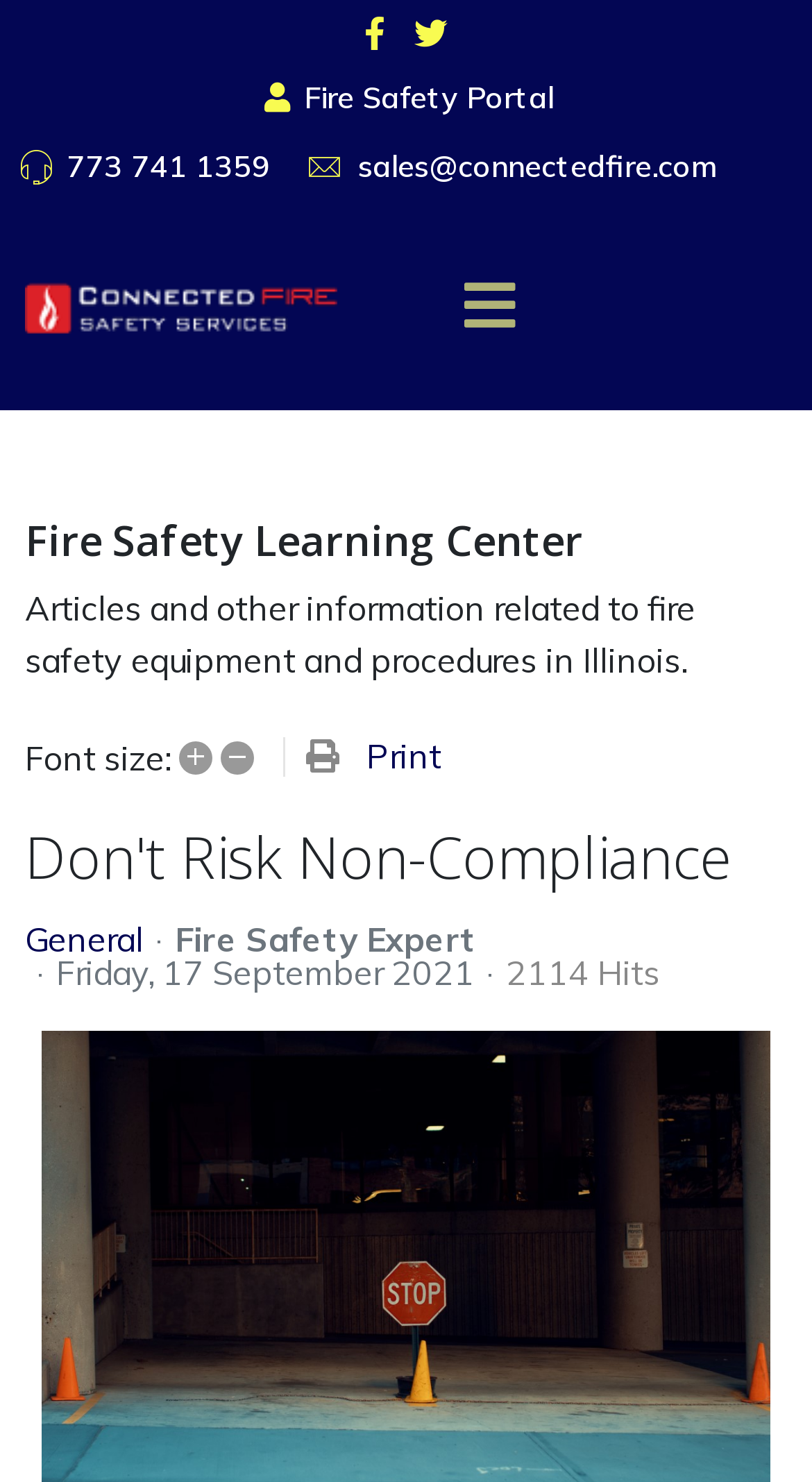Find the bounding box coordinates of the element's region that should be clicked in order to follow the given instruction: "visit facebook page". The coordinates should consist of four float numbers between 0 and 1, i.e., [left, top, right, bottom].

[0.449, 0.008, 0.474, 0.037]